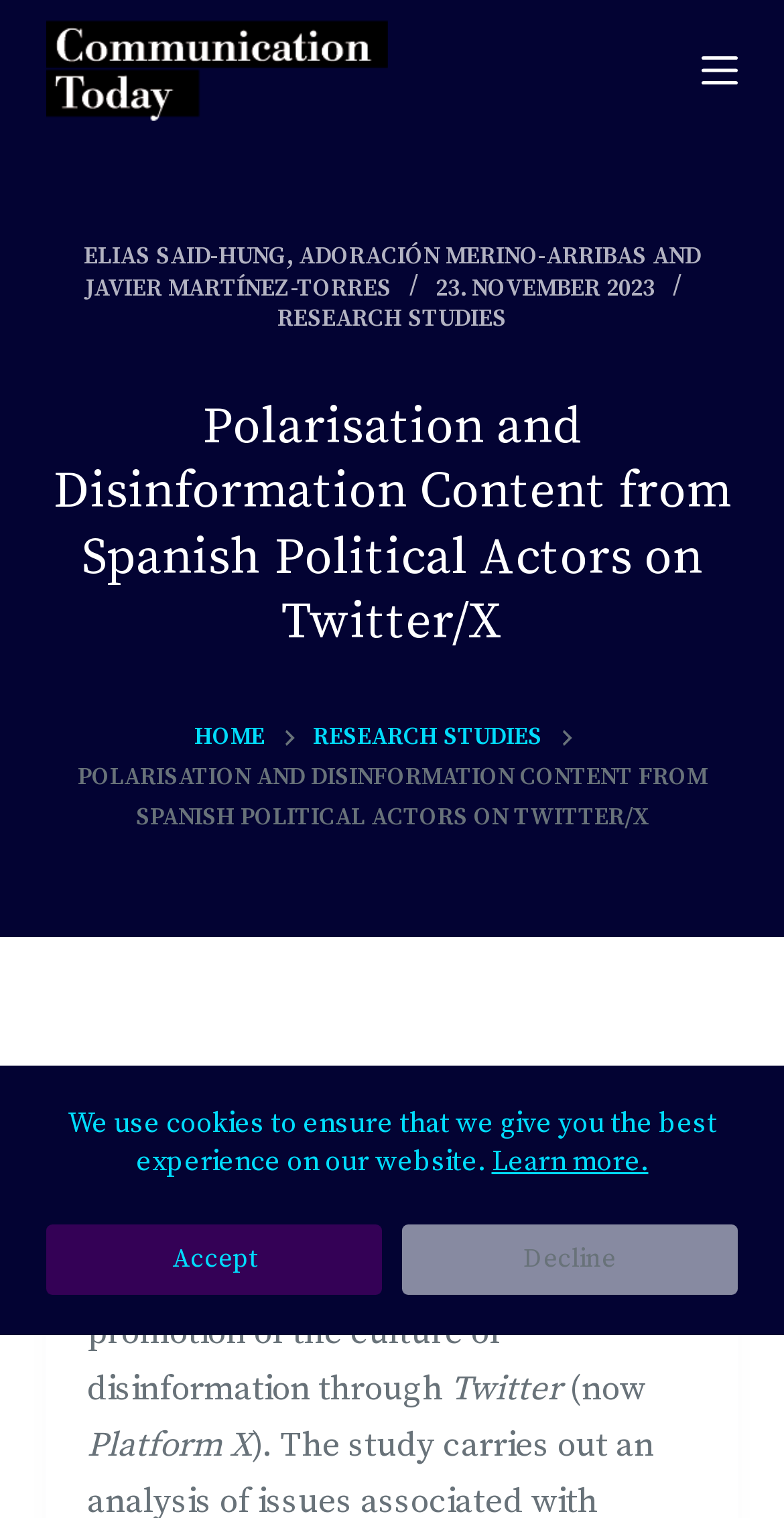Give the bounding box coordinates for this UI element: "Learn more.". The coordinates should be four float numbers between 0 and 1, arranged as [left, top, right, bottom].

[0.627, 0.754, 0.827, 0.778]